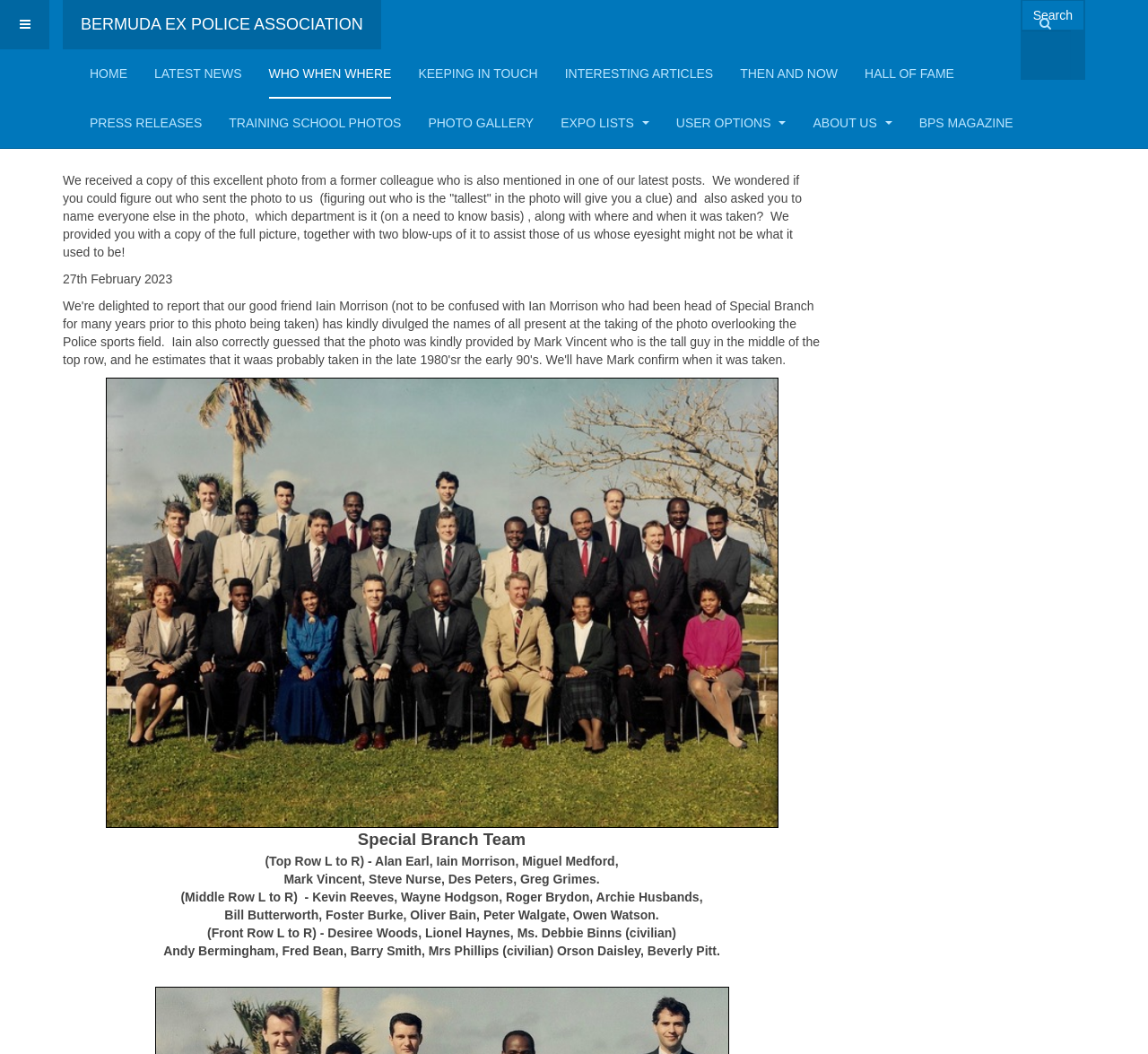Identify the bounding box coordinates of the clickable region required to complete the instruction: "Click the 'WHO WHEN WHERE' link". The coordinates should be given as four float numbers within the range of 0 and 1, i.e., [left, top, right, bottom].

[0.234, 0.047, 0.341, 0.094]